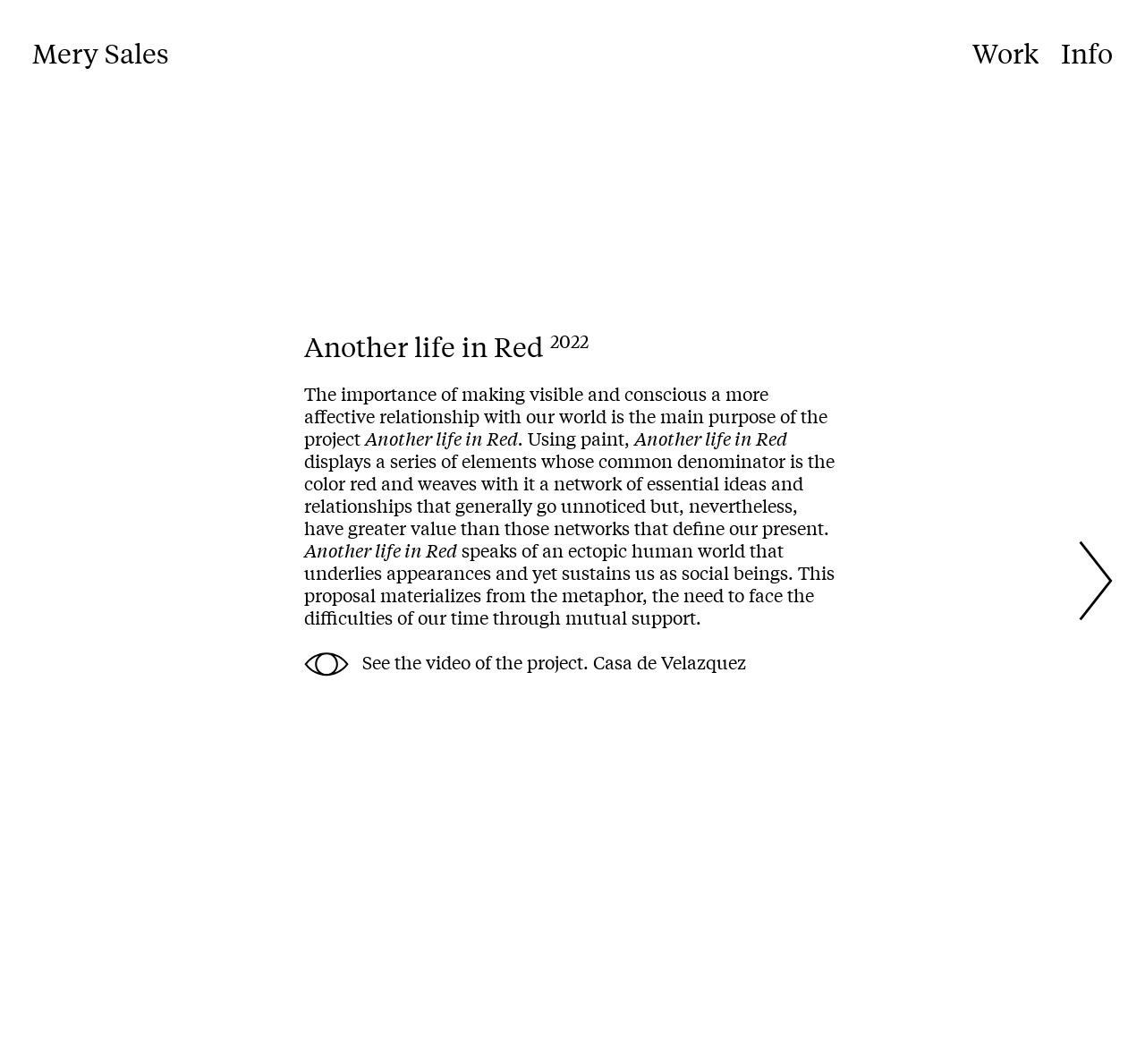Use a single word or phrase to answer the following:
How many navigation links are there?

2